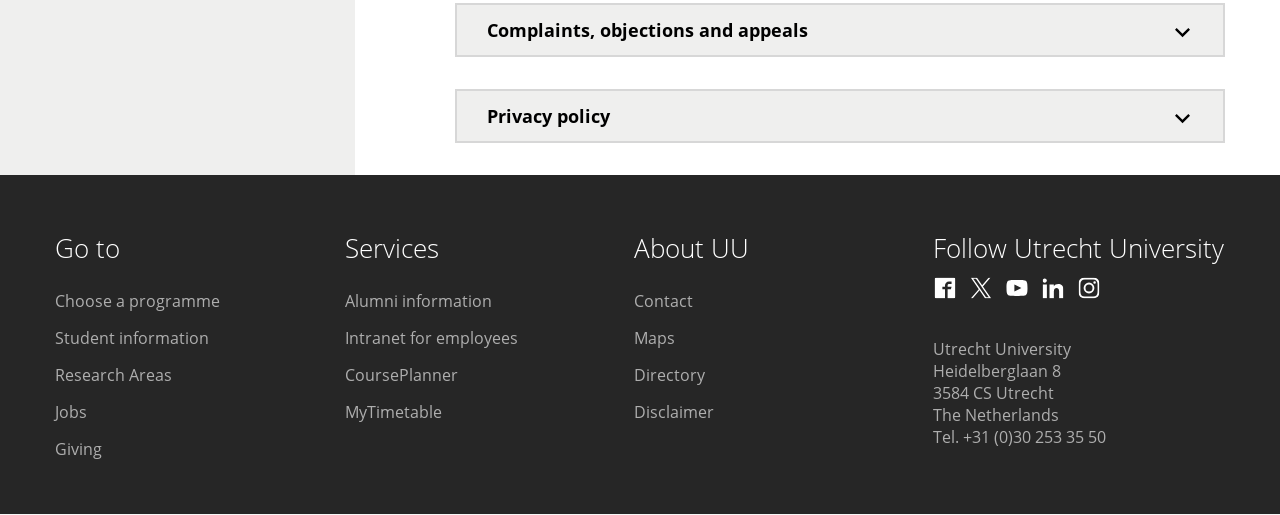Please mark the bounding box coordinates of the area that should be clicked to carry out the instruction: "Follow Utrecht University on Facebook".

[0.729, 0.535, 0.747, 0.582]